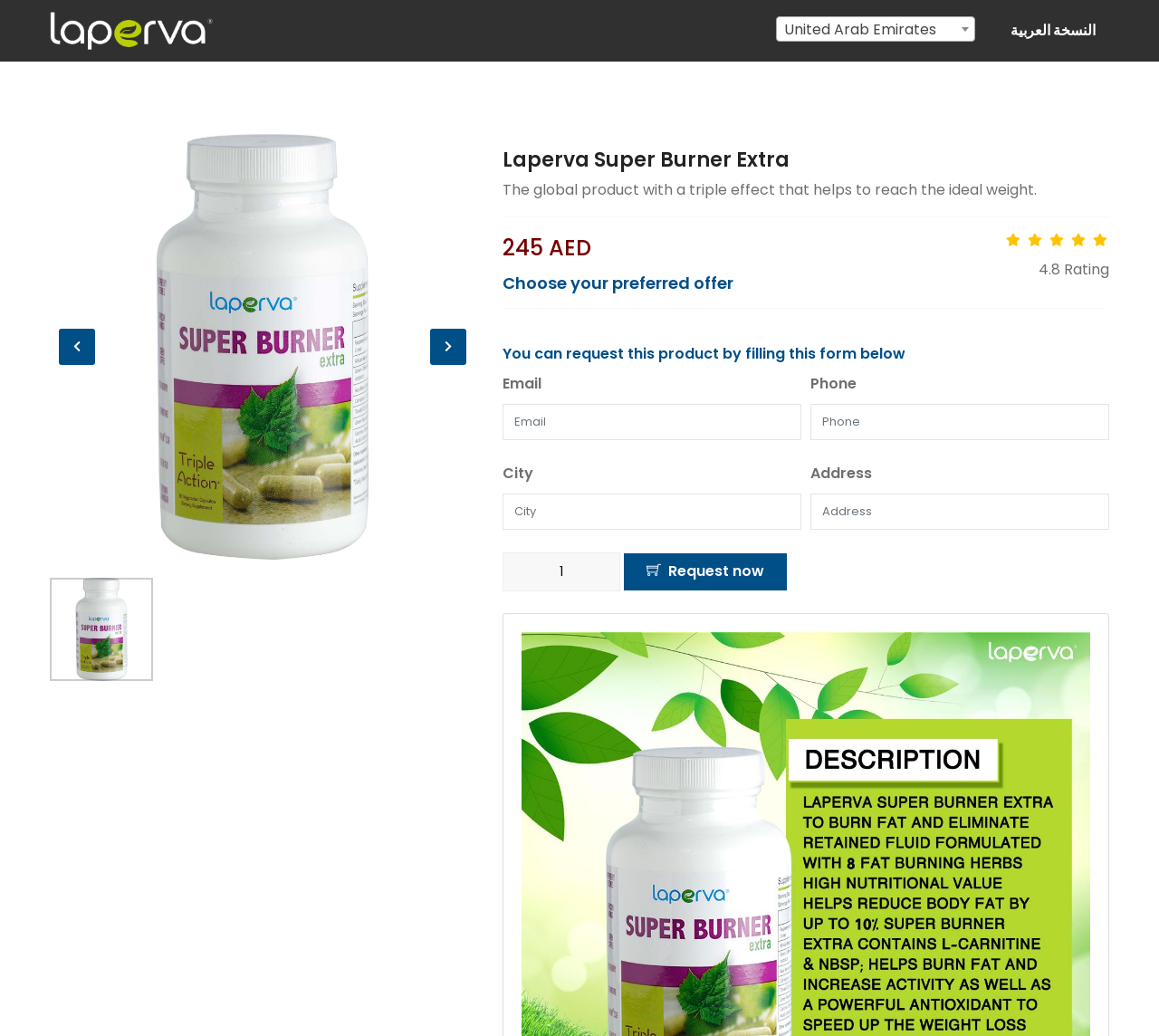Based on the image, please elaborate on the answer to the following question:
What is the default country selected?

The default country selected is obtained from the combobox element 'United Arab Emirates' which is located at the top of the webpage, indicating the default country for the product.